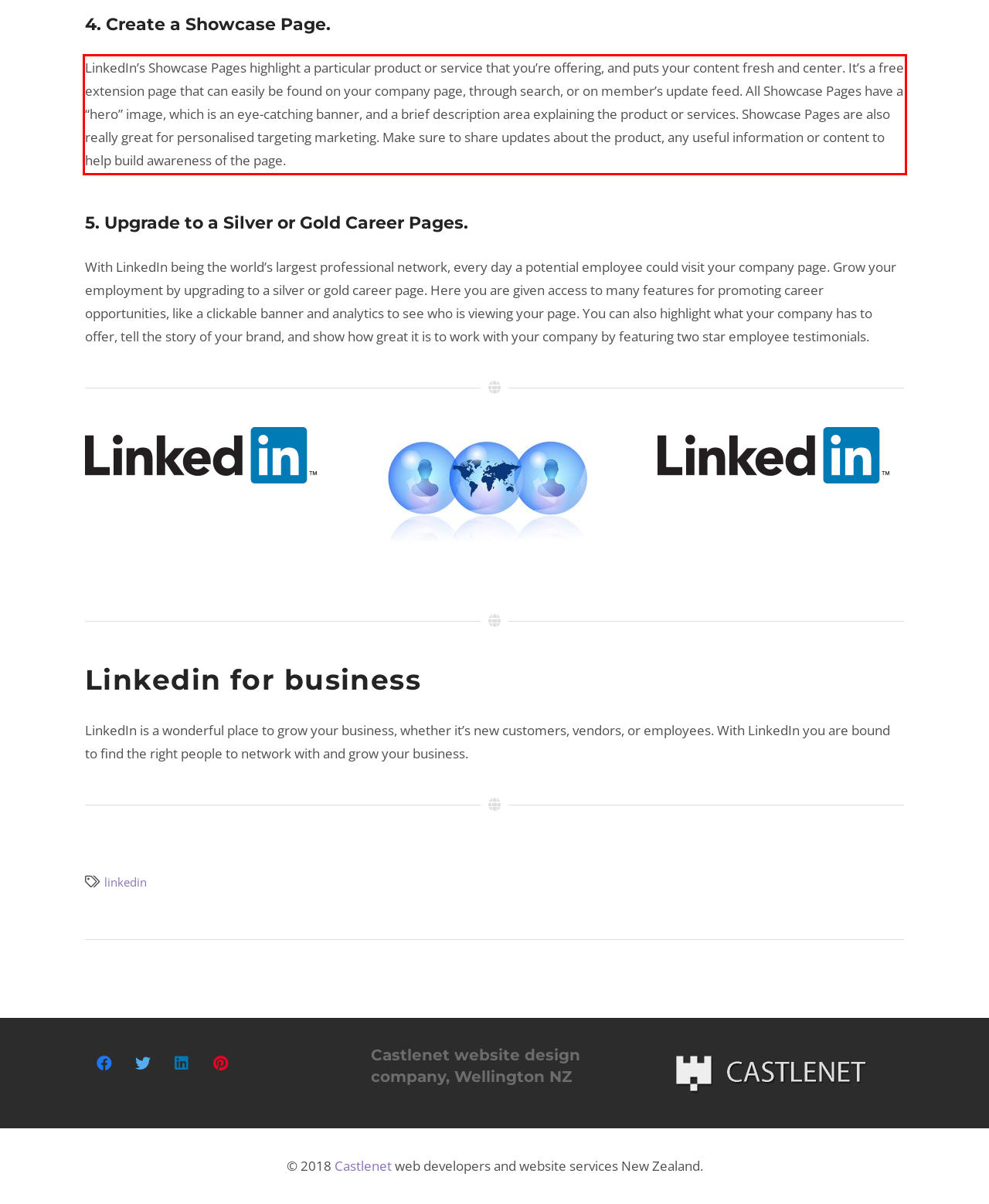With the given screenshot of a webpage, locate the red rectangle bounding box and extract the text content using OCR.

LinkedIn’s Showcase Pages highlight a particular product or service that you’re offering, and puts your content fresh and center. It’s a free extension page that can easily be found on your company page, through search, or on member’s update feed. All Showcase Pages have a “hero” image, which is an eye-catching banner, and a brief description area explaining the product or services. Showcase Pages are also really great for personalised targeting marketing. Make sure to share updates about the product, any useful information or content to help build awareness of the page.